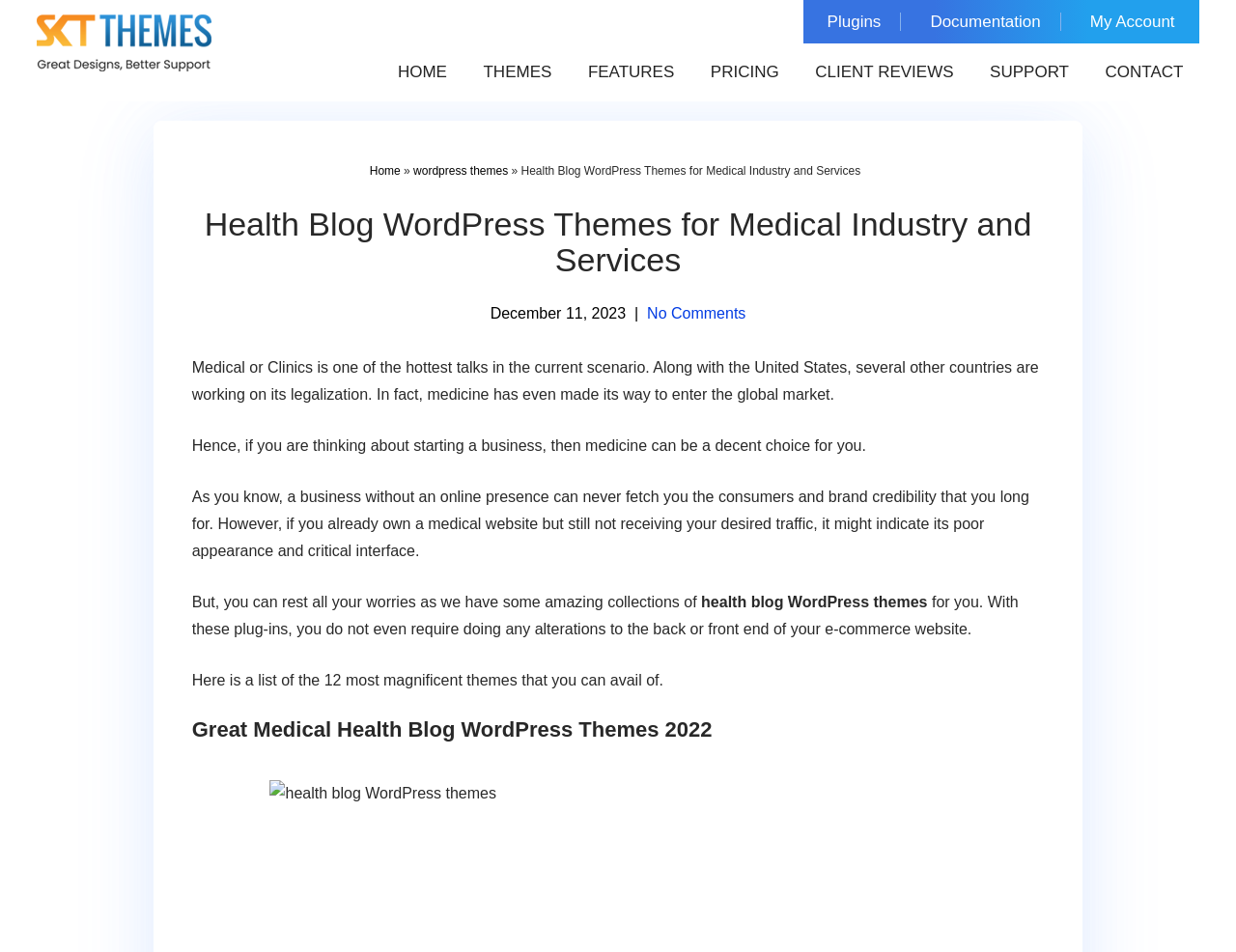What is the current date mentioned on the webpage?
Using the visual information, reply with a single word or short phrase.

December 11, 2023